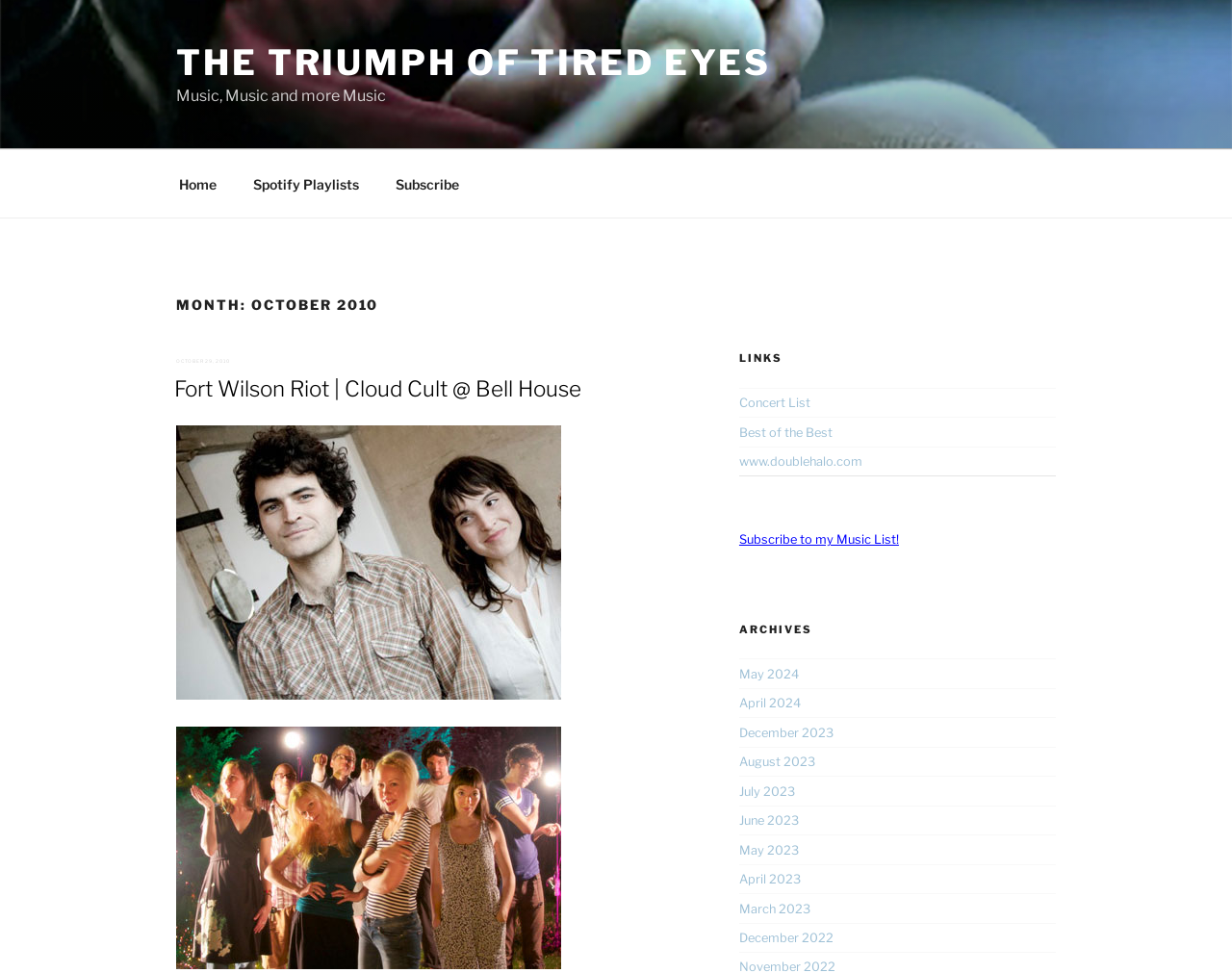Point out the bounding box coordinates of the section to click in order to follow this instruction: "View the 'Fort Wilson Riot | Cloud Cult @ Bell House' post".

[0.143, 0.381, 0.557, 0.417]